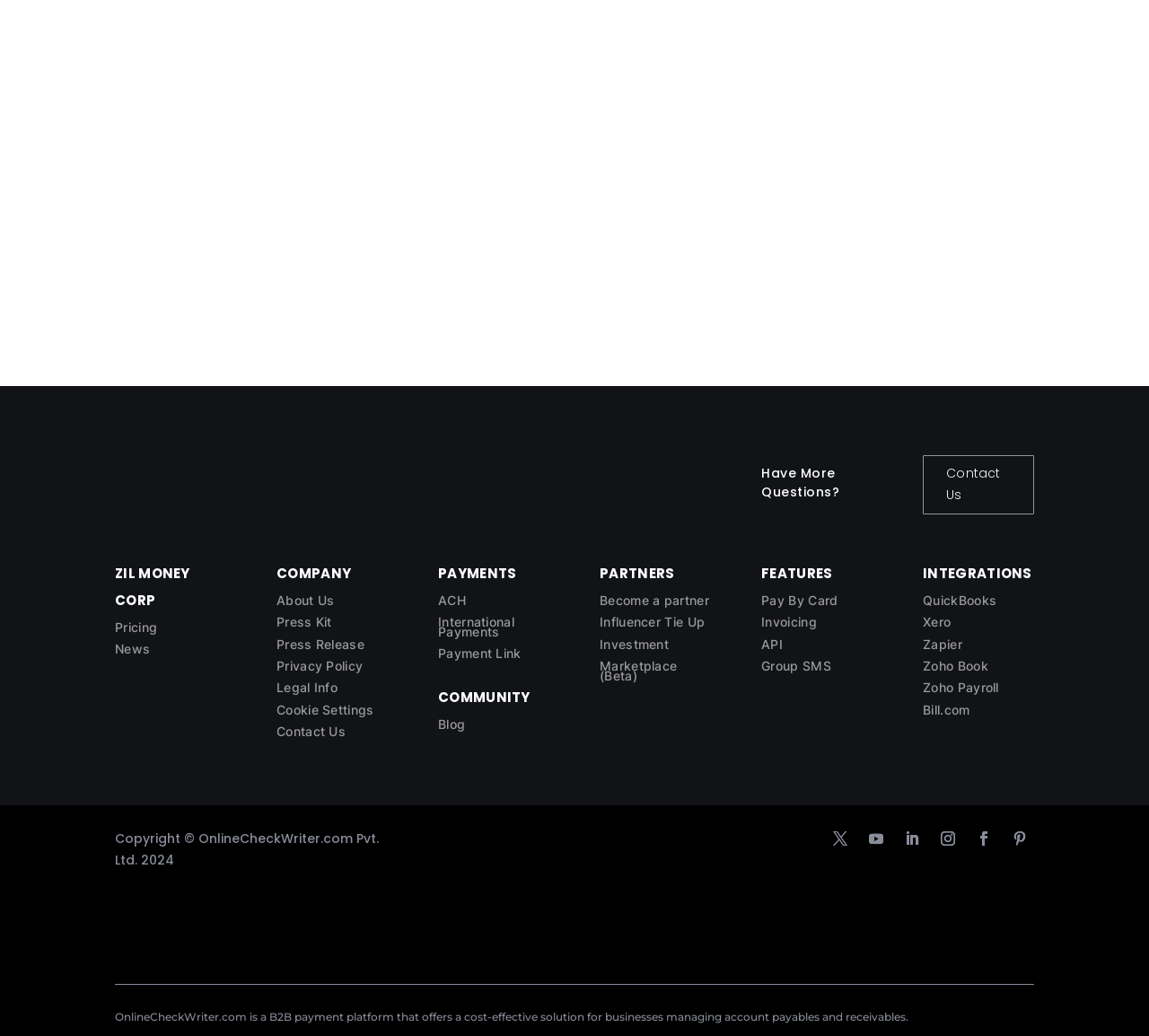Find the bounding box coordinates of the clickable area that will achieve the following instruction: "Read more about the cloud-based check printing software".

[0.115, 0.21, 0.177, 0.227]